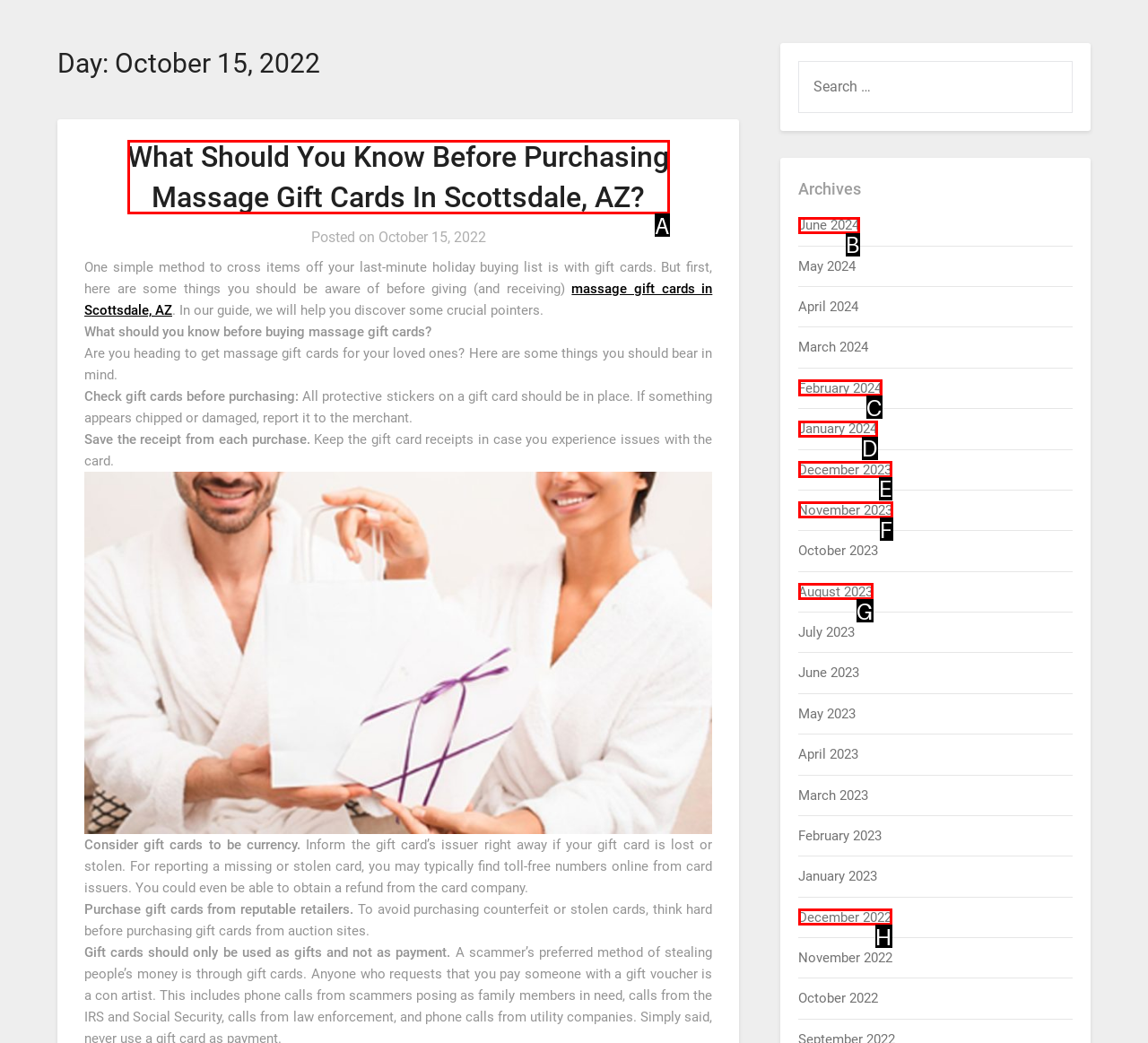Identify the letter of the option that best matches the following description: December 2022. Respond with the letter directly.

H